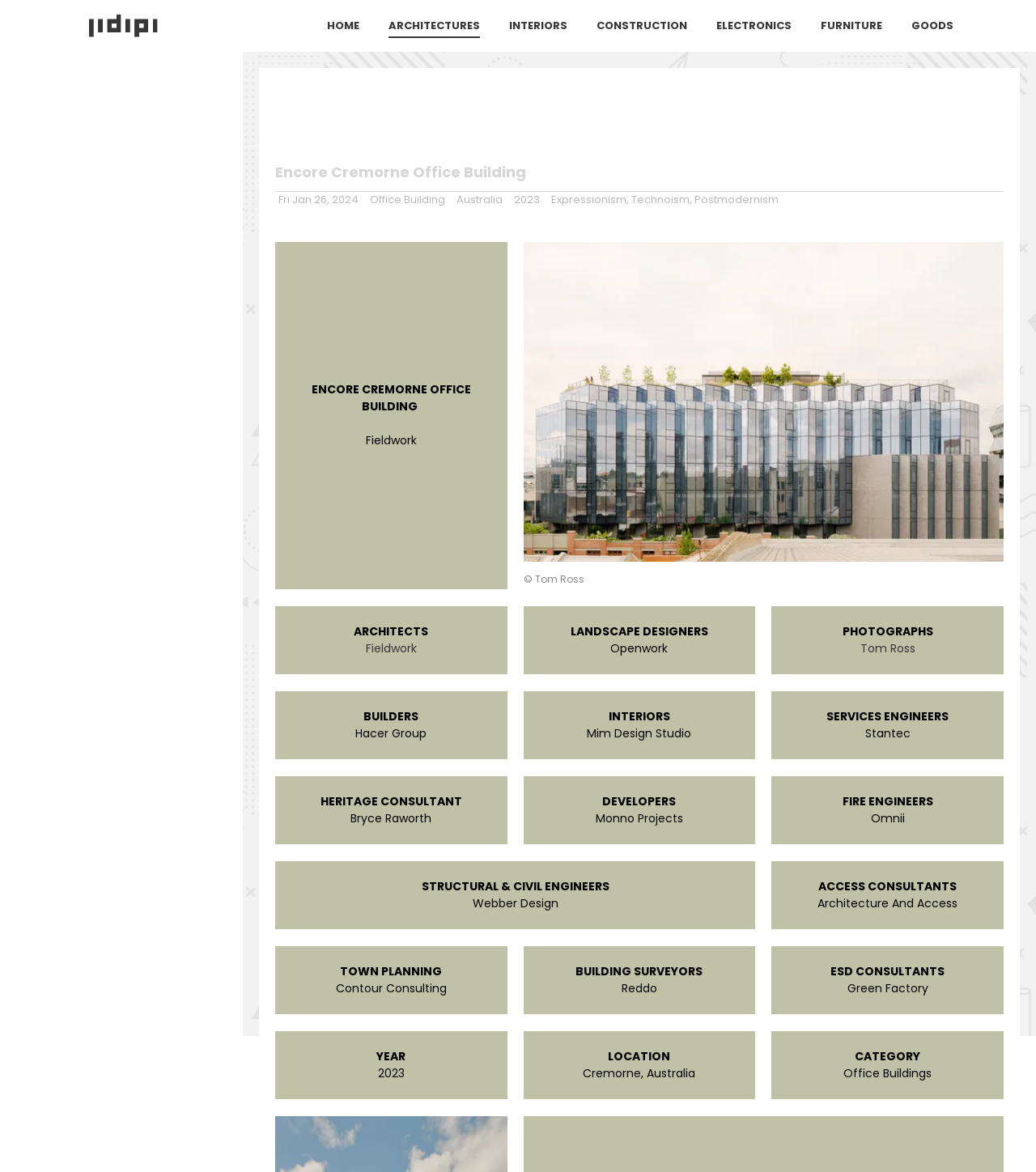Create an elaborate caption that covers all aspects of the webpage.

The webpage appears to be a project showcase for the Encore Cremorne Office Building, an architectural design. At the top, there is a navigation menu with links to different sections, including HOME, ARCHITECTURES, INTERIORS, CONSTRUCTION, ELECTRONICS, FURNITURE, and GOODS.

Below the navigation menu, there is a heading that reads "Encore Cremorne Office Building" followed by a series of links that provide additional information about the project, including the date, location, and architectural styles.

The main content of the page is divided into two sections. On the left, there is a large image of the office building, accompanied by a figure caption that credits the photographer, Tom Ross. On the right, there is a list of credits and acknowledgments for the project, including the architects, landscape designers, builders, and other contributors.

The credits section is organized into categories, such as ARCHITECTS, LANDSCAPE DESIGNERS, and BUILDERS, with each category listing the relevant companies and individuals involved in the project. There are also sections for PHOTOGRAPHS, SERVICES ENGINEERS, and other contributors.

At the bottom of the page, there is a section that provides additional information about the project, including the year it was completed, the location, and the category of the building. There is also a link to more information about the project.

Overall, the webpage is a detailed showcase of the Encore Cremorne Office Building project, highlighting the architectural design, contributors, and other relevant information.